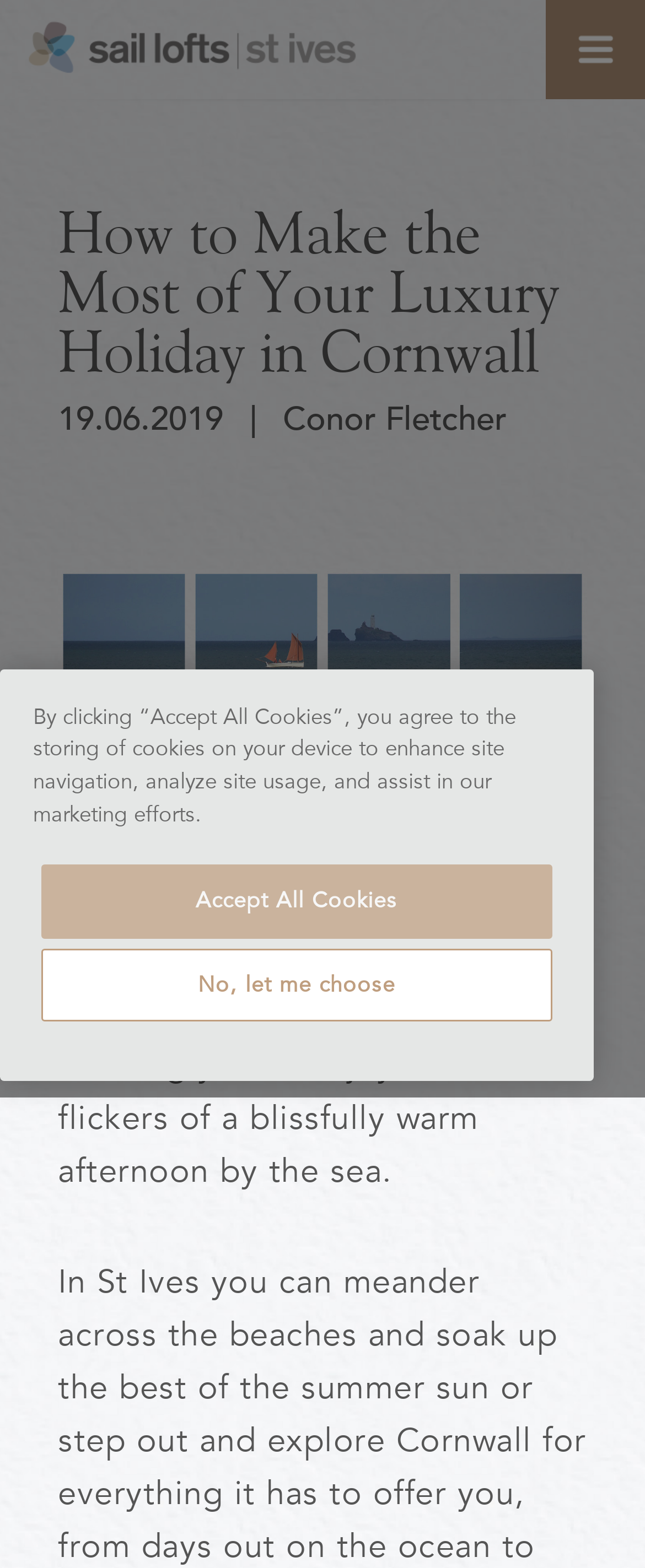What is the image about?
Please answer the question with a detailed and comprehensive explanation.

I found the description of the image by looking at the image element, which has a description 'luxury summer in st ives cornwall'. This description suggests that the image is about luxury summer experiences in St Ives, Cornwall.